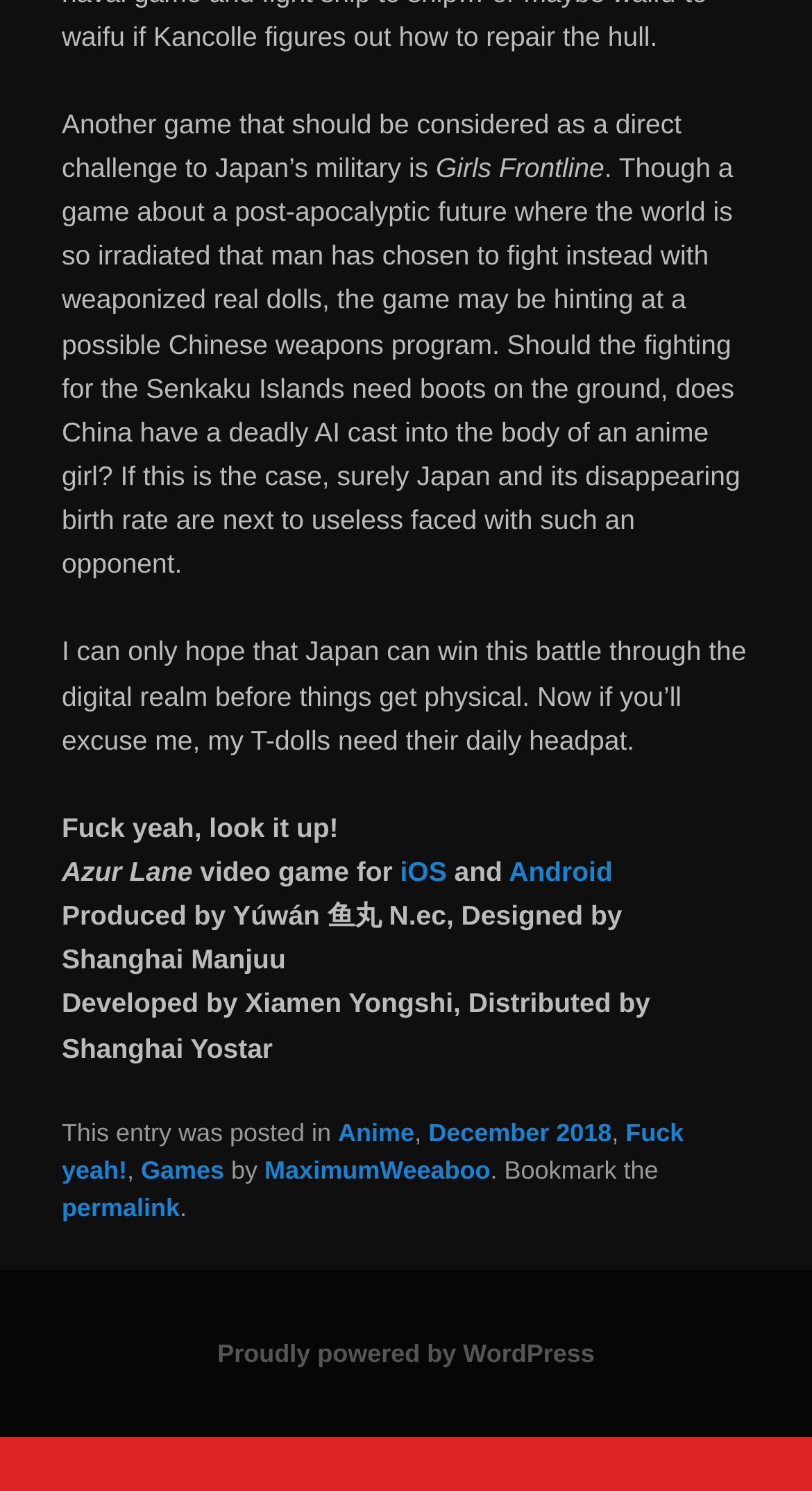Provide the bounding box coordinates for the area that should be clicked to complete the instruction: "Click the link to Android".

[0.627, 0.574, 0.755, 0.595]